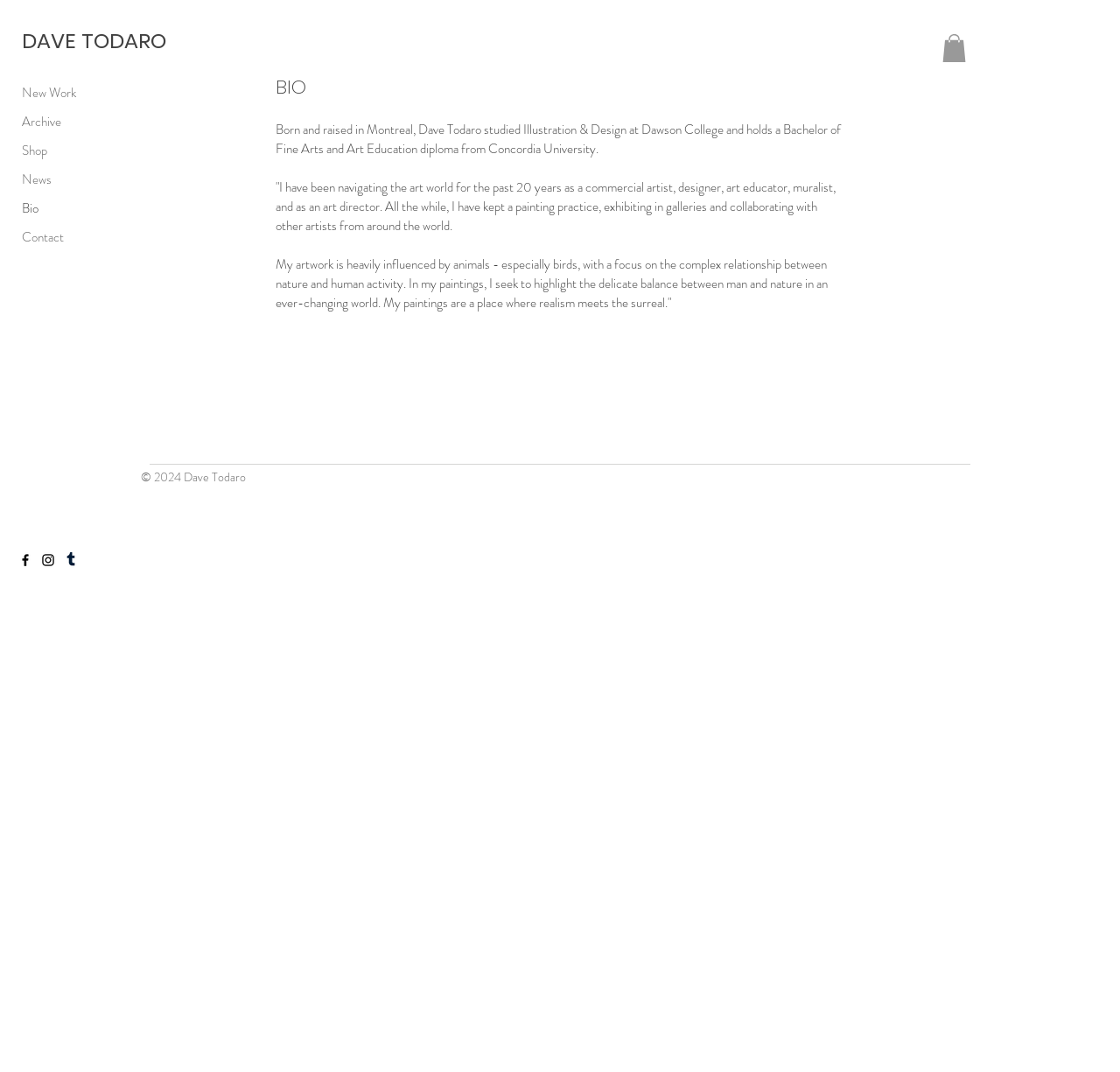Generate an in-depth caption that captures all aspects of the webpage.

This webpage is about the bio of Dave Todaro, an artist. At the top left, there is a navigation menu with links to different sections of the website, including "New Work", "Archive", "Shop", "News", "Bio", and "Contact". Below the navigation menu, there is a heading "BIO" in a prominent font.

The main content of the page is divided into three paragraphs of text. The first paragraph describes Dave Todaro's educational background, stating that he studied Illustration & Design at Dawson College and holds a Bachelor of Fine Arts and Art Education diploma from Concordia University. The second paragraph provides an overview of his career, mentioning that he has been a commercial artist, designer, art educator, muralist, and art director for 20 years, while also maintaining a painting practice. The third paragraph explains the inspiration behind his artwork, which is heavily influenced by animals, especially birds, and focuses on the complex relationship between nature and human activity.

On the top right, there is a button with an image, and below it, there is a social bar with links to Dave Todaro's Facebook, Instagram, and Tumblr profiles, each accompanied by an image of the respective social media platform's logo. At the bottom of the page, there is a copyright notice stating "© 2024 Dave Todaro".